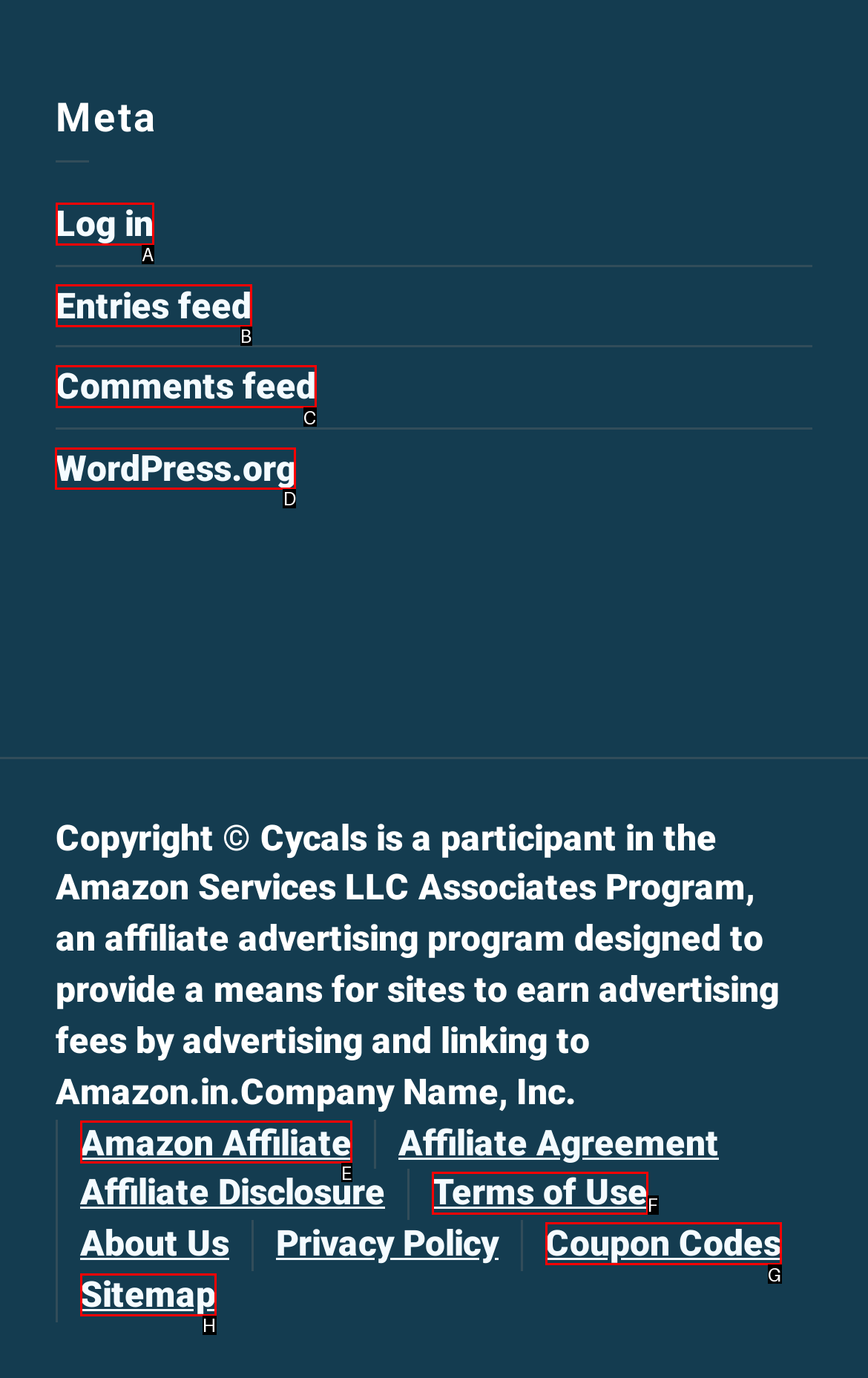Determine which HTML element I should select to execute the task: Sign in to my account
Reply with the corresponding option's letter from the given choices directly.

None